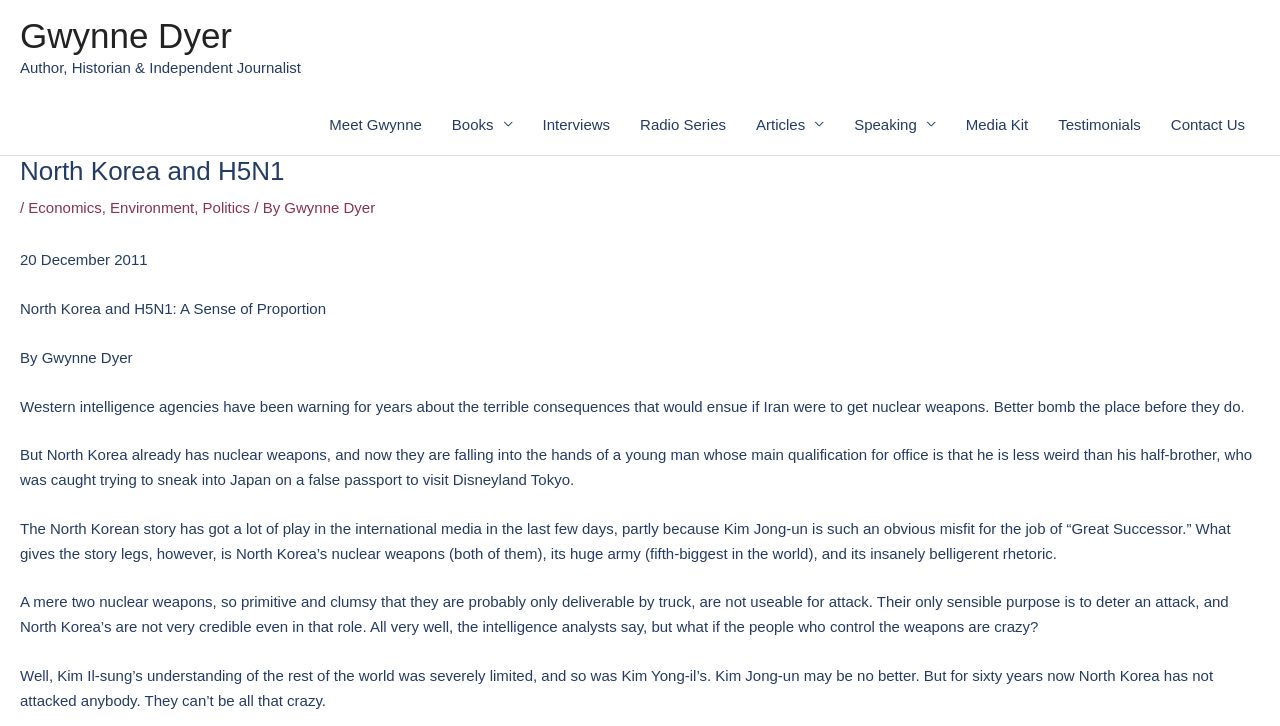Provide a one-word or brief phrase answer to the question:
How many nuclear weapons does North Korea have?

two